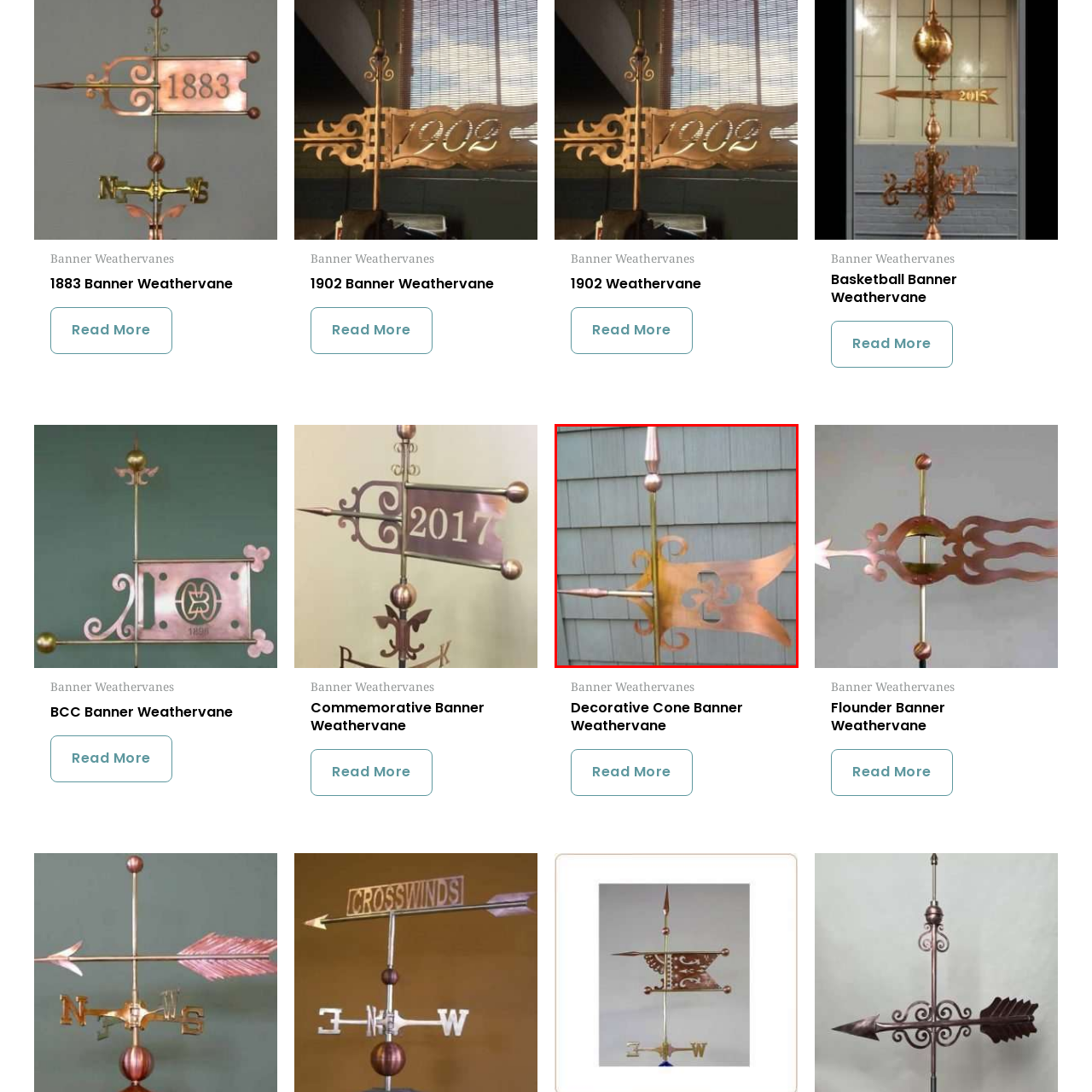What design style is the weathervane inspired by?
Take a close look at the image within the red bounding box and respond to the question with detailed information.

The caption notes that the weathervane features a stylized motif, likely inspired by traditional designs, indicating that its design is rooted in classic or timeless styles.